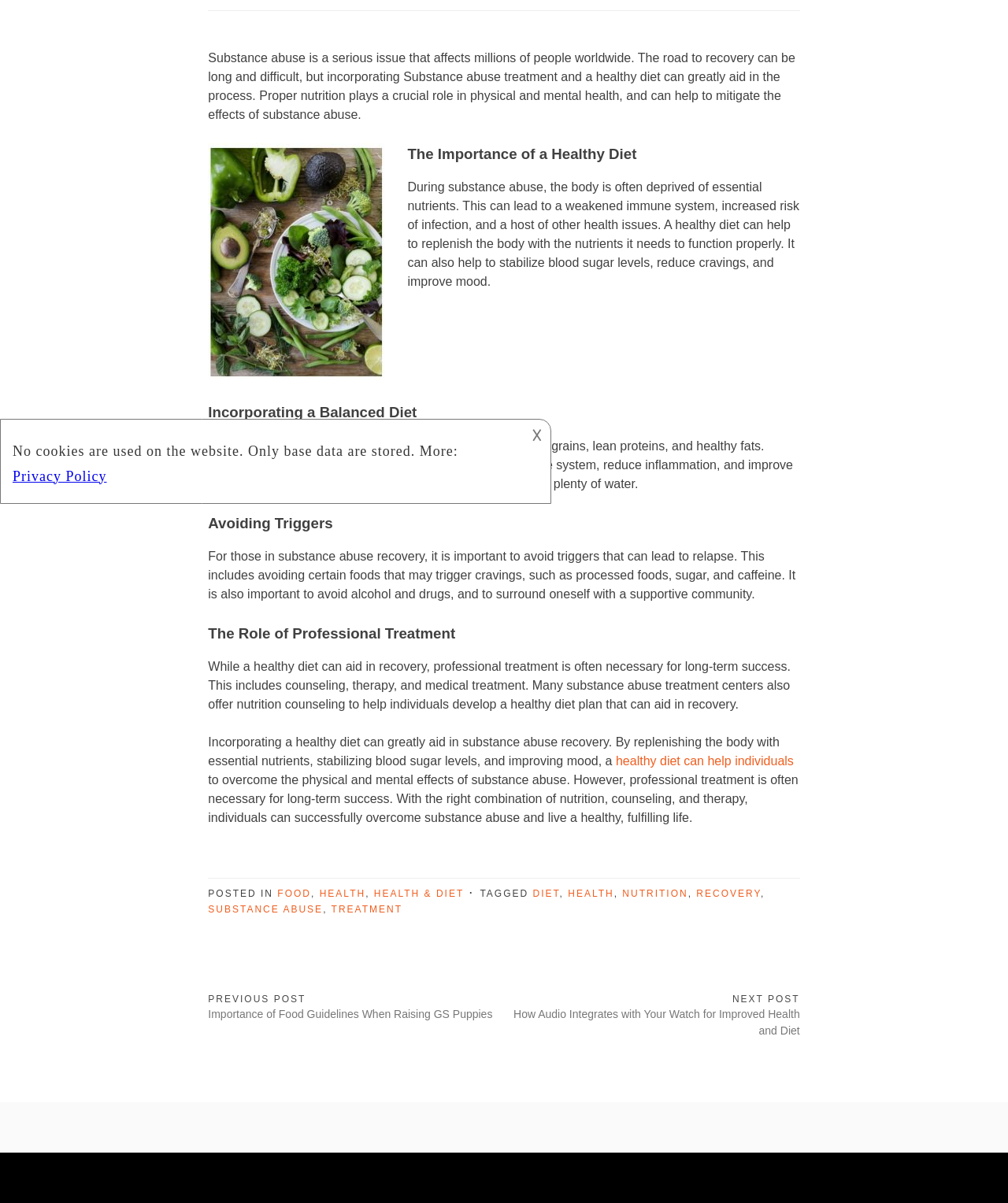Show the bounding box coordinates for the HTML element described as: "Health & Diet".

[0.371, 0.738, 0.46, 0.747]